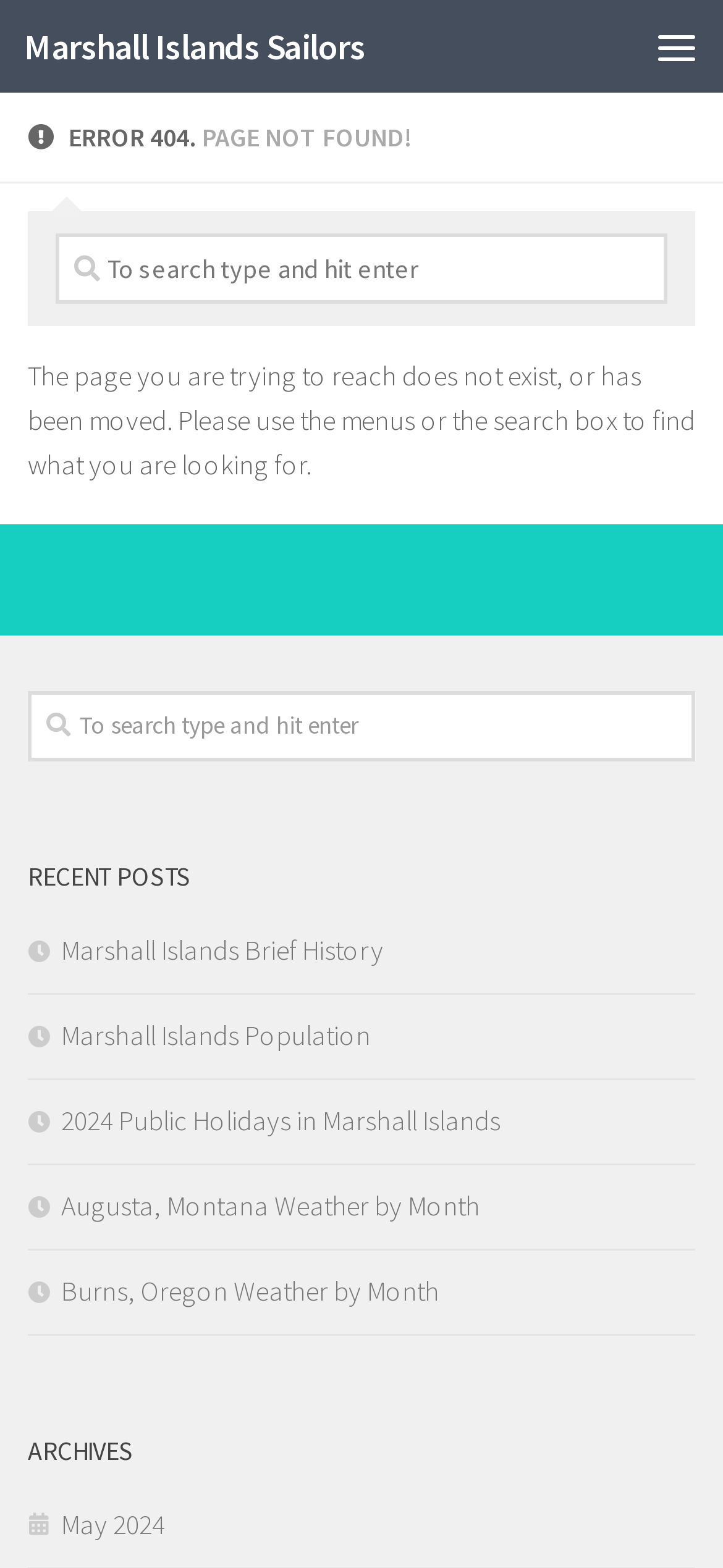Identify the bounding box of the HTML element described here: "Skin Care". Provide the coordinates as four float numbers between 0 and 1: [left, top, right, bottom].

None